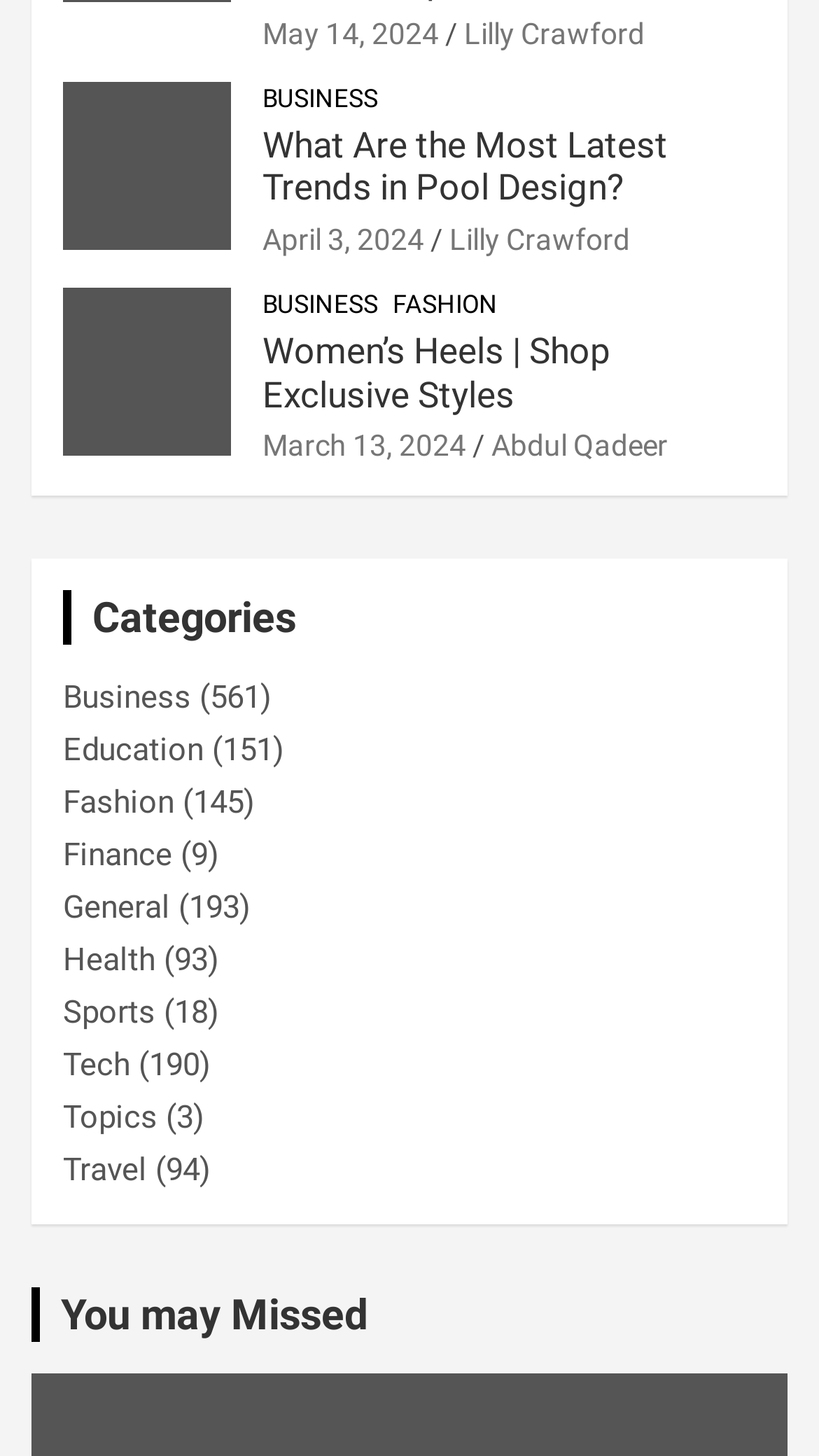What is the section title at the bottom of the page?
Carefully examine the image and provide a detailed answer to the question.

I found the section title at the bottom of the page, which is 'You may Missed'. This section appears to be a collection of articles that the user may have missed.